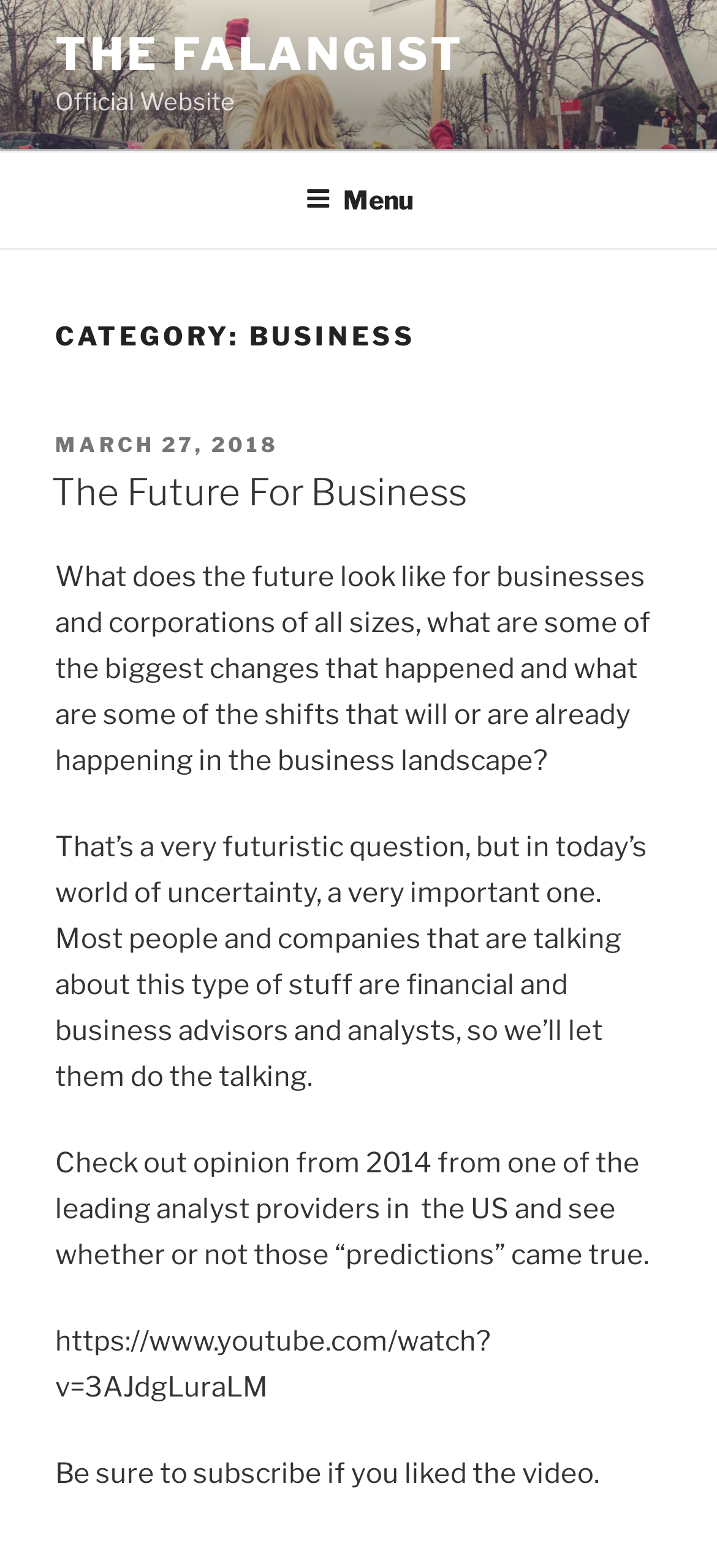Locate the bounding box of the UI element defined by this description: "The Falangist". The coordinates should be given as four float numbers between 0 and 1, formatted as [left, top, right, bottom].

[0.077, 0.018, 0.649, 0.052]